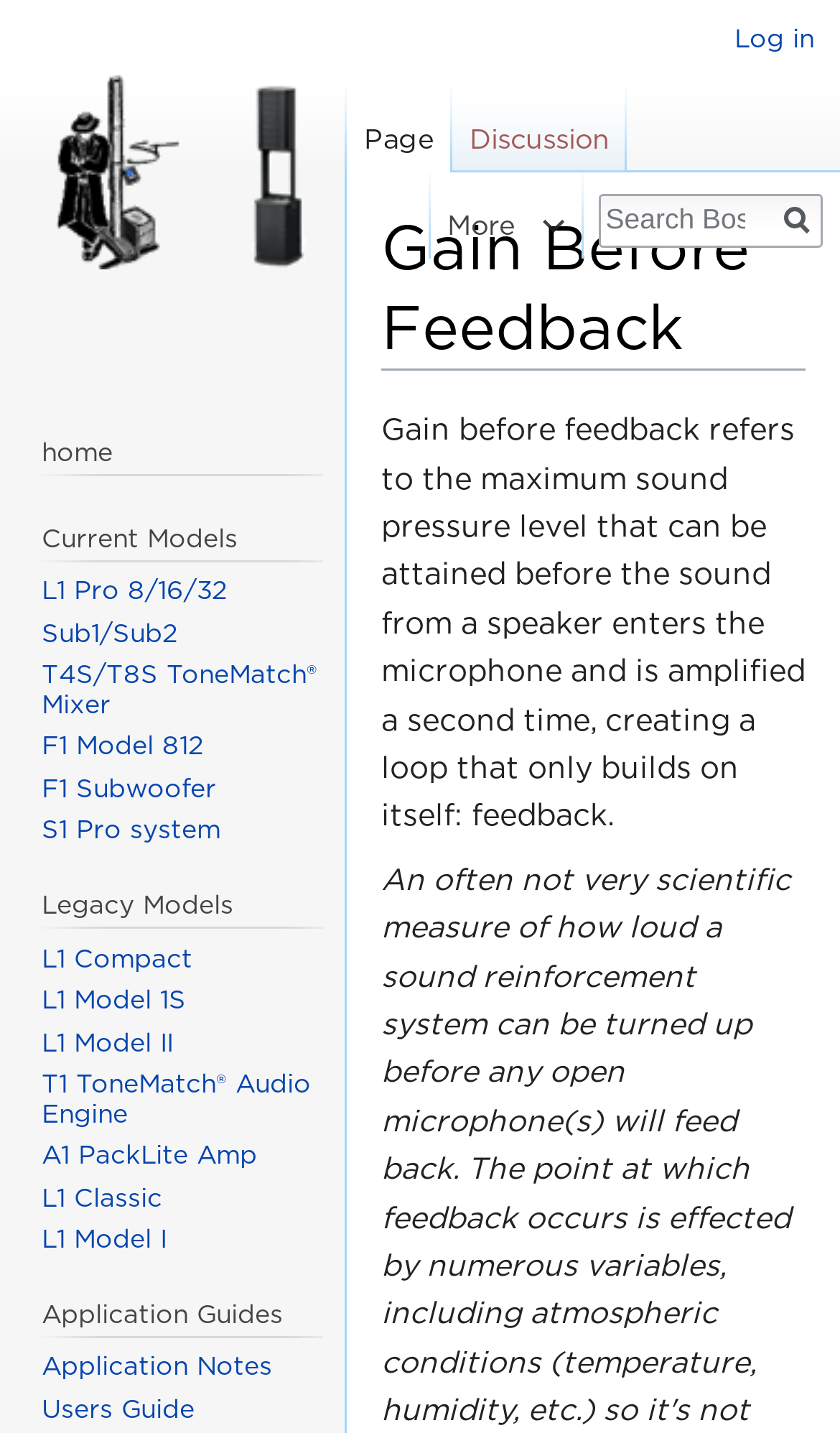Specify the bounding box coordinates of the element's region that should be clicked to achieve the following instruction: "Go to Legacy Models". The bounding box coordinates consist of four float numbers between 0 and 1, in the format [left, top, right, bottom].

[0.029, 0.6, 0.386, 0.885]